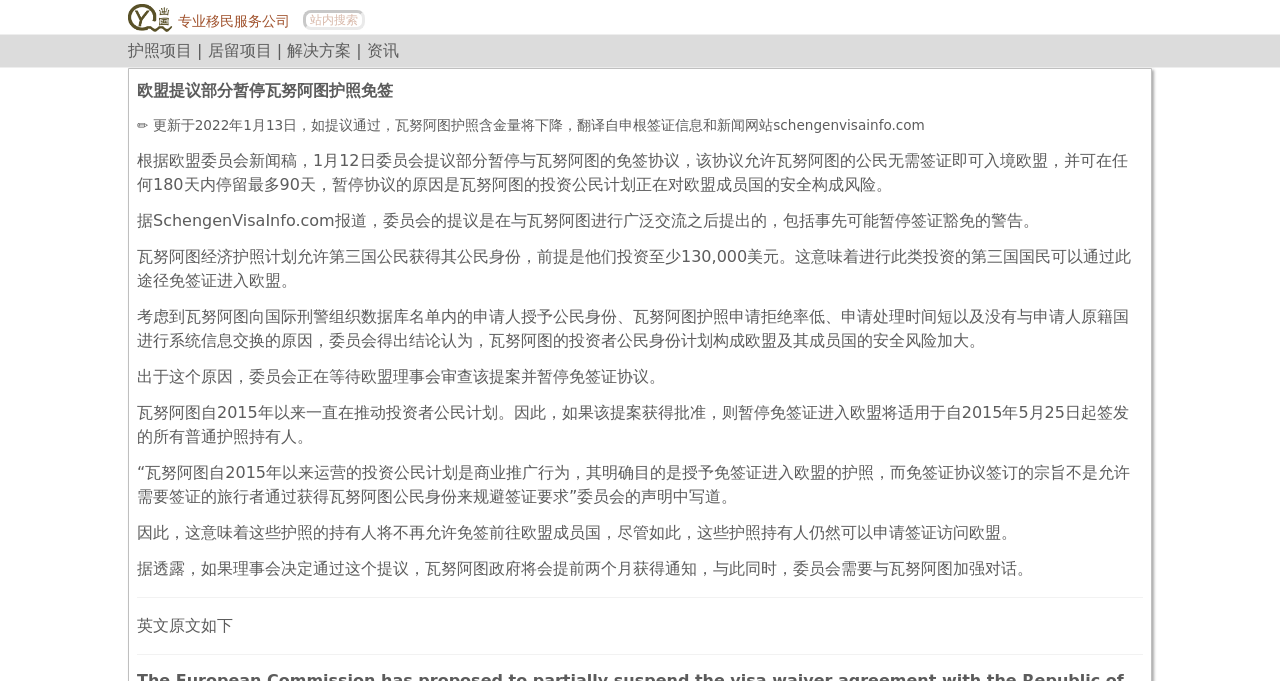Show the bounding box coordinates for the HTML element as described: "站内搜索".

[0.231, 0.011, 0.285, 0.039]